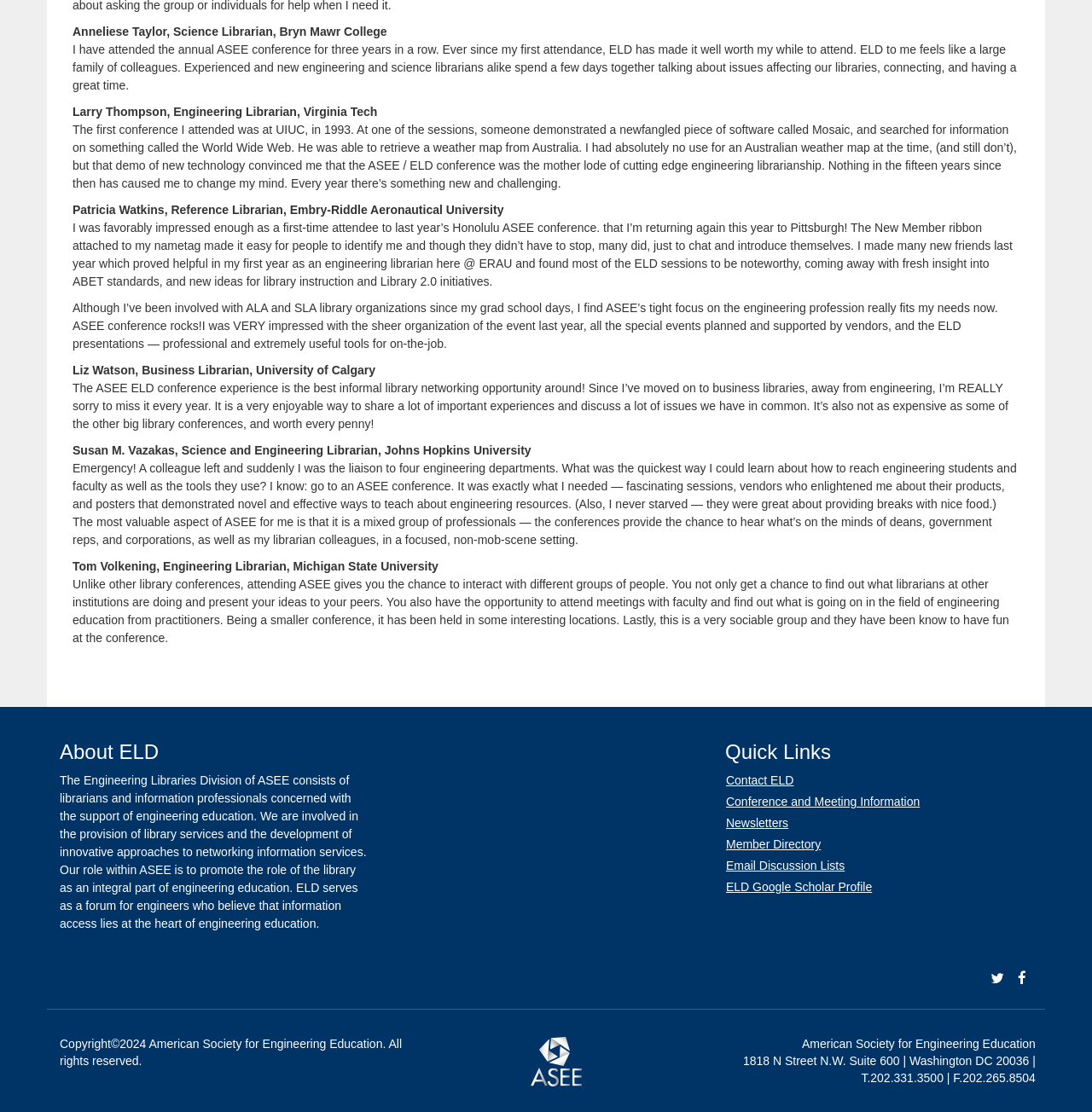What is the copyright year mentioned on the webpage?
Please provide a comprehensive answer based on the details in the screenshot.

The webpage mentions 'Copyright 2024 American Society for Engineering Education. All rights reserved.' at the bottom, indicating that the copyright year is 2024.